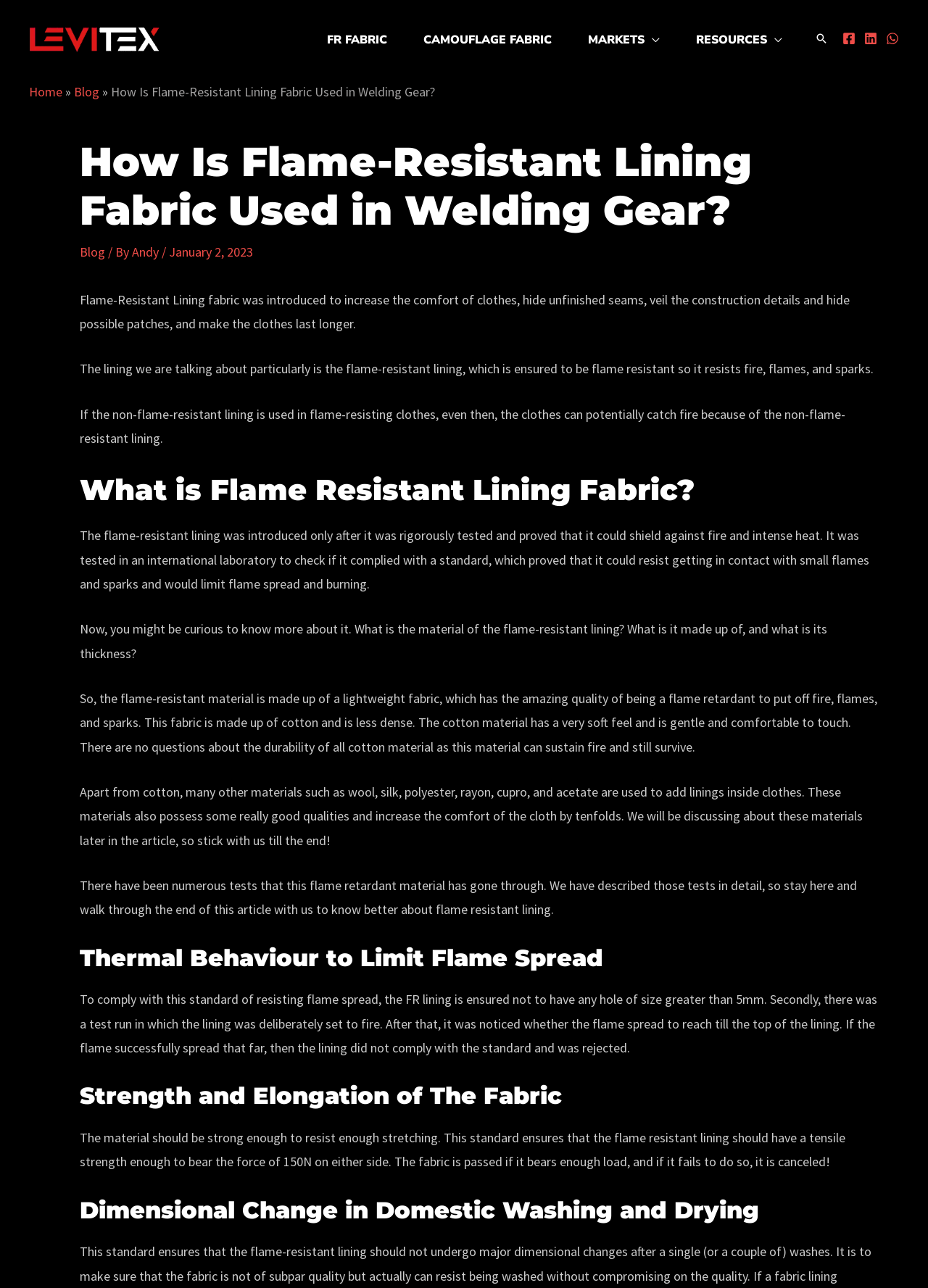What material is the flame-resistant lining made of?
From the screenshot, supply a one-word or short-phrase answer.

Cotton